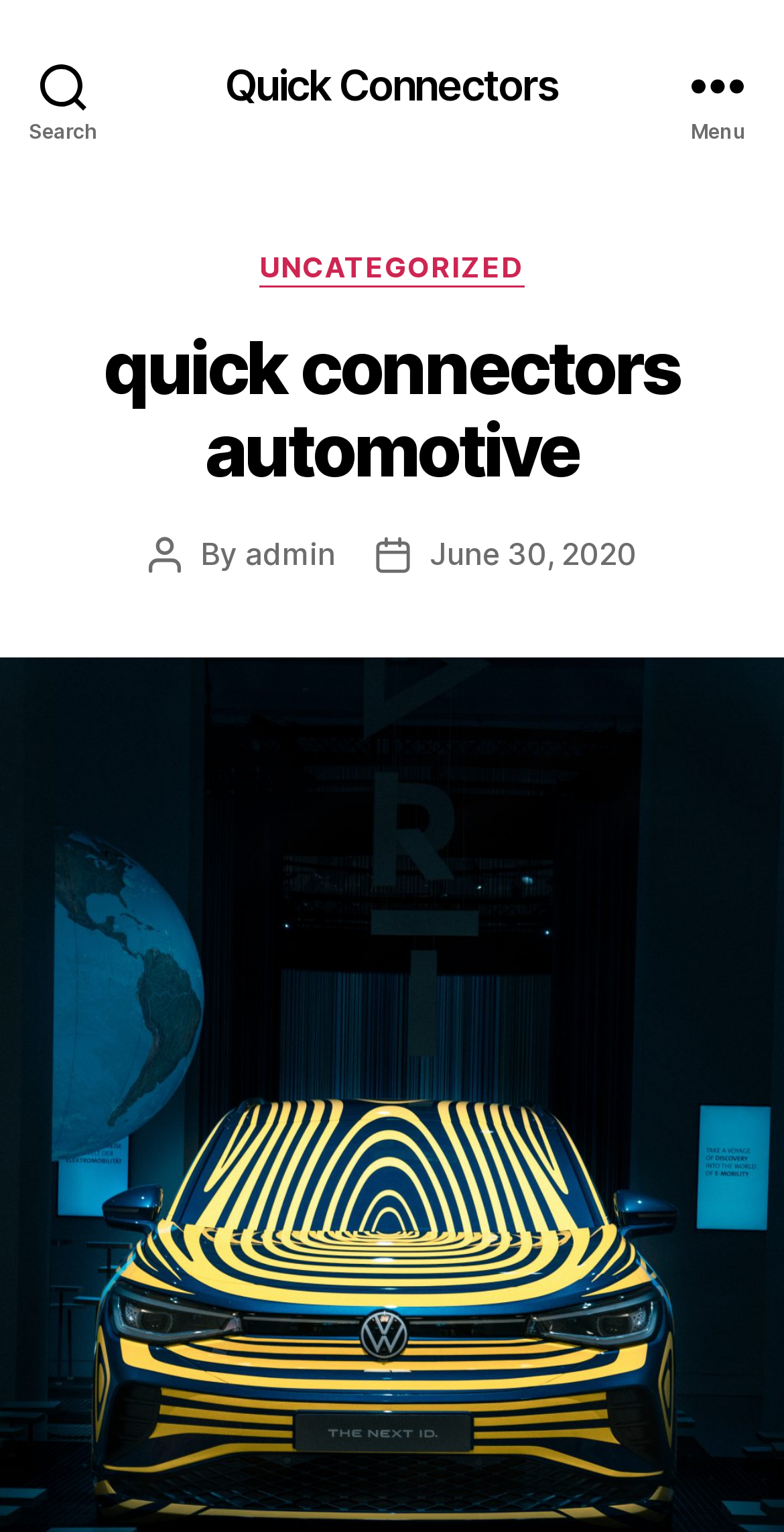Please determine the bounding box of the UI element that matches this description: Search. The coordinates should be given as (top-left x, top-left y, bottom-right x, bottom-right y), with all values between 0 and 1.

[0.0, 0.0, 0.162, 0.11]